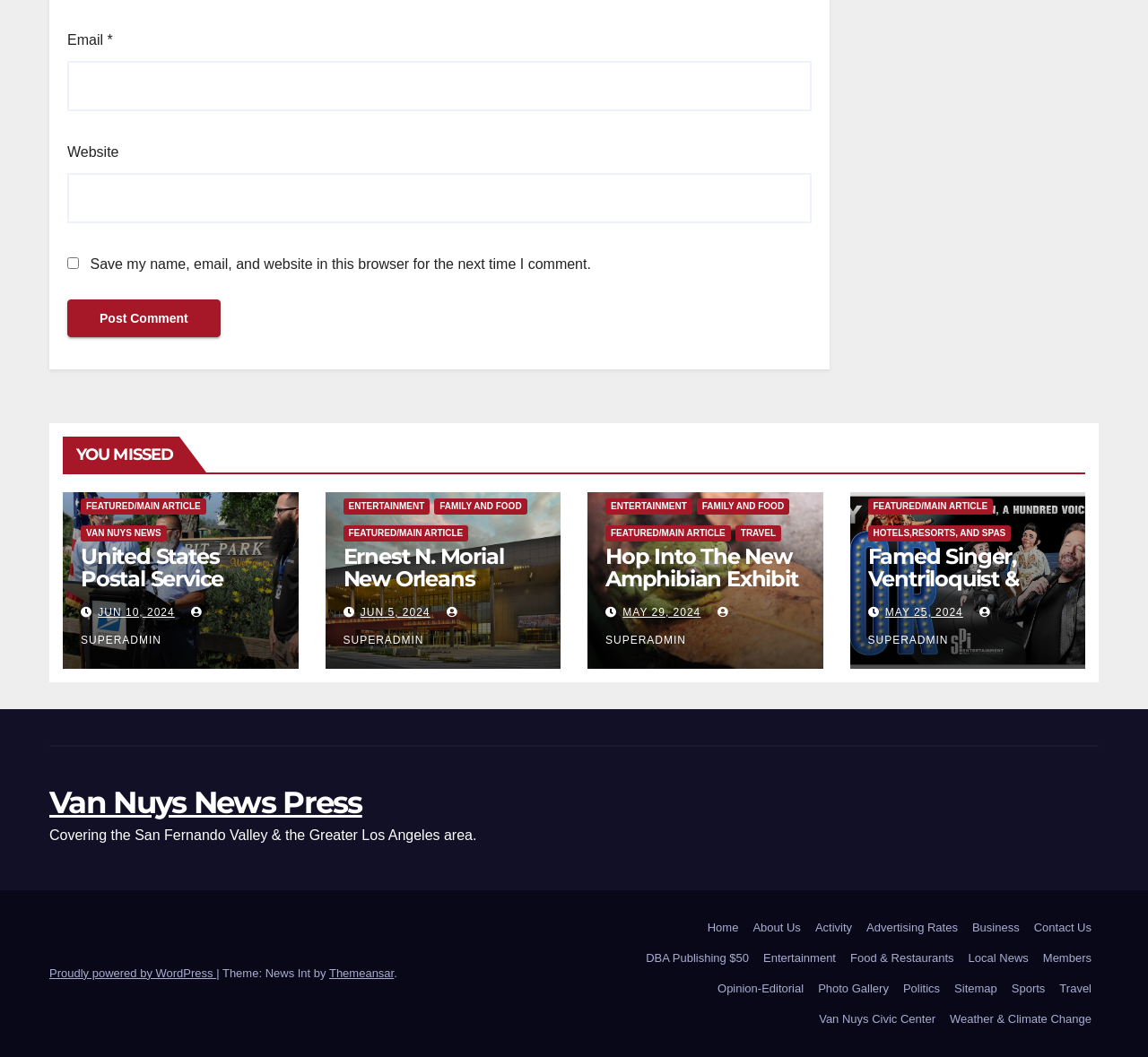Determine the bounding box coordinates of the clickable region to follow the instruction: "Post a comment".

[0.059, 0.283, 0.192, 0.319]